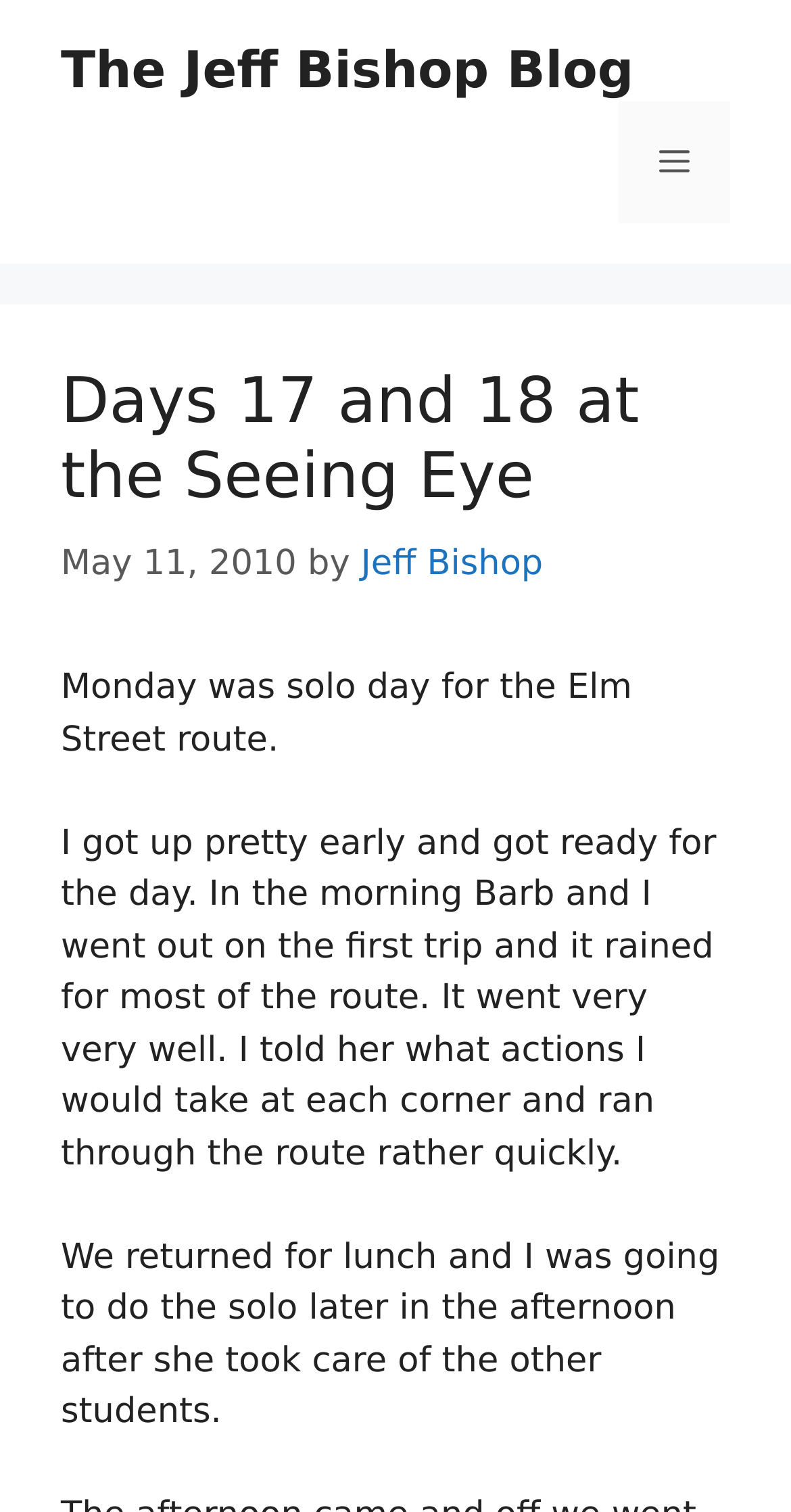Using the webpage screenshot and the element description Jeff Bishop, determine the bounding box coordinates. Specify the coordinates in the format (top-left x, top-left y, bottom-right x, bottom-right y) with values ranging from 0 to 1.

[0.456, 0.359, 0.687, 0.386]